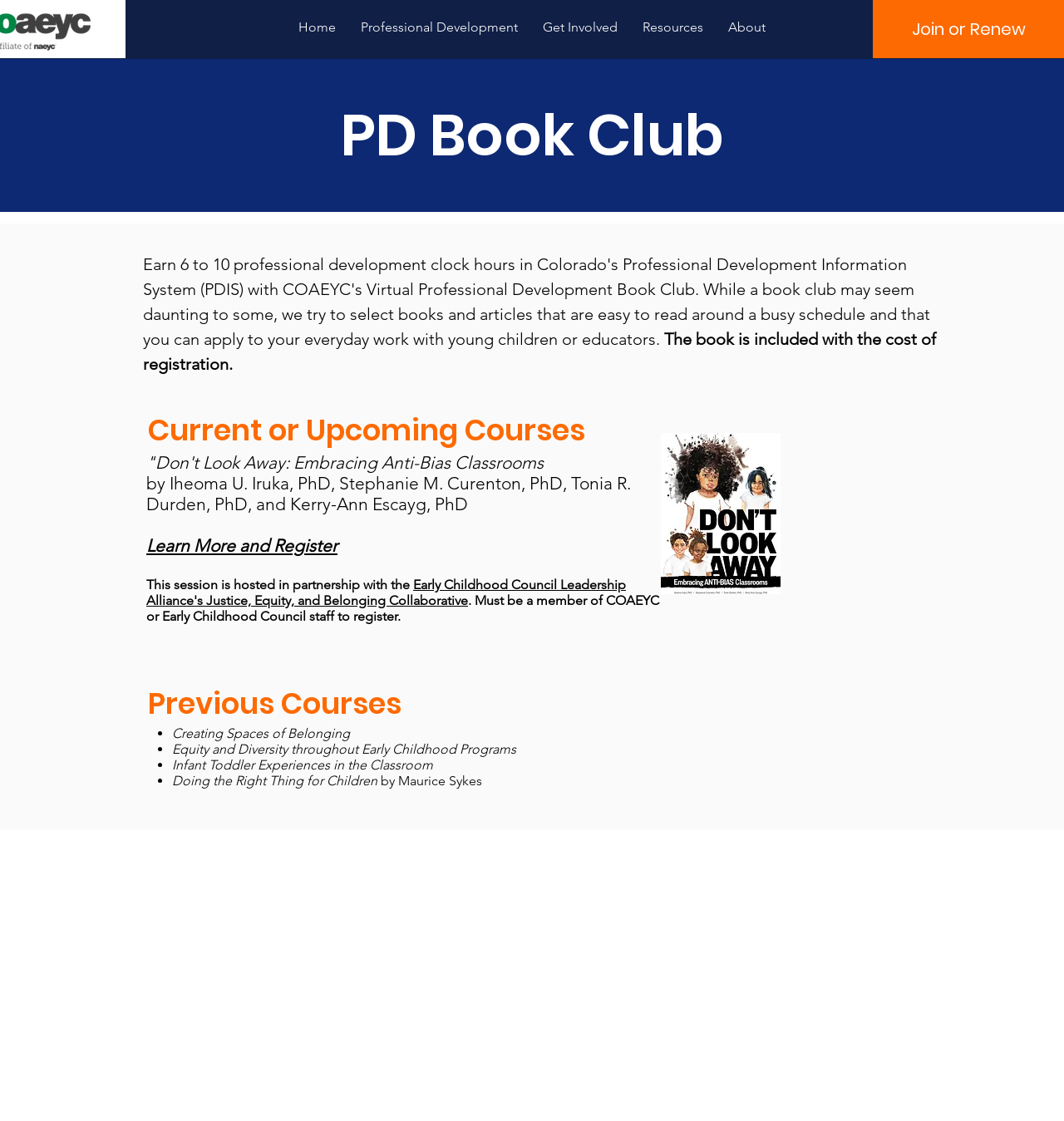Determine the bounding box for the described HTML element: "Professional Development". Ensure the coordinates are four float numbers between 0 and 1 in the format [left, top, right, bottom].

[0.327, 0.007, 0.498, 0.041]